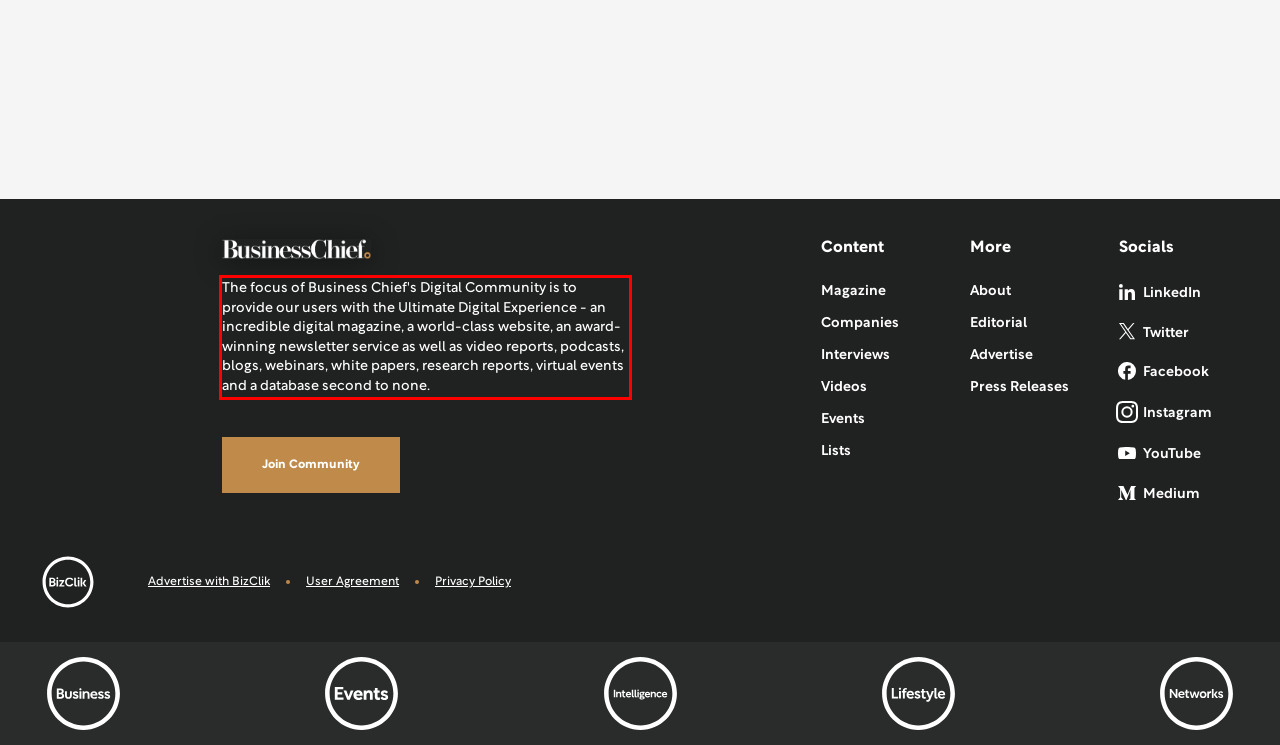Please extract the text content from the UI element enclosed by the red rectangle in the screenshot.

The focus of Business Chief's Digital Community is to provide our users with the Ultimate Digital Experience - an incredible digital magazine, a world-class website, an award-winning newsletter service as well as video reports, podcasts, blogs, webinars, white papers, research reports, virtual events and a database second to none.